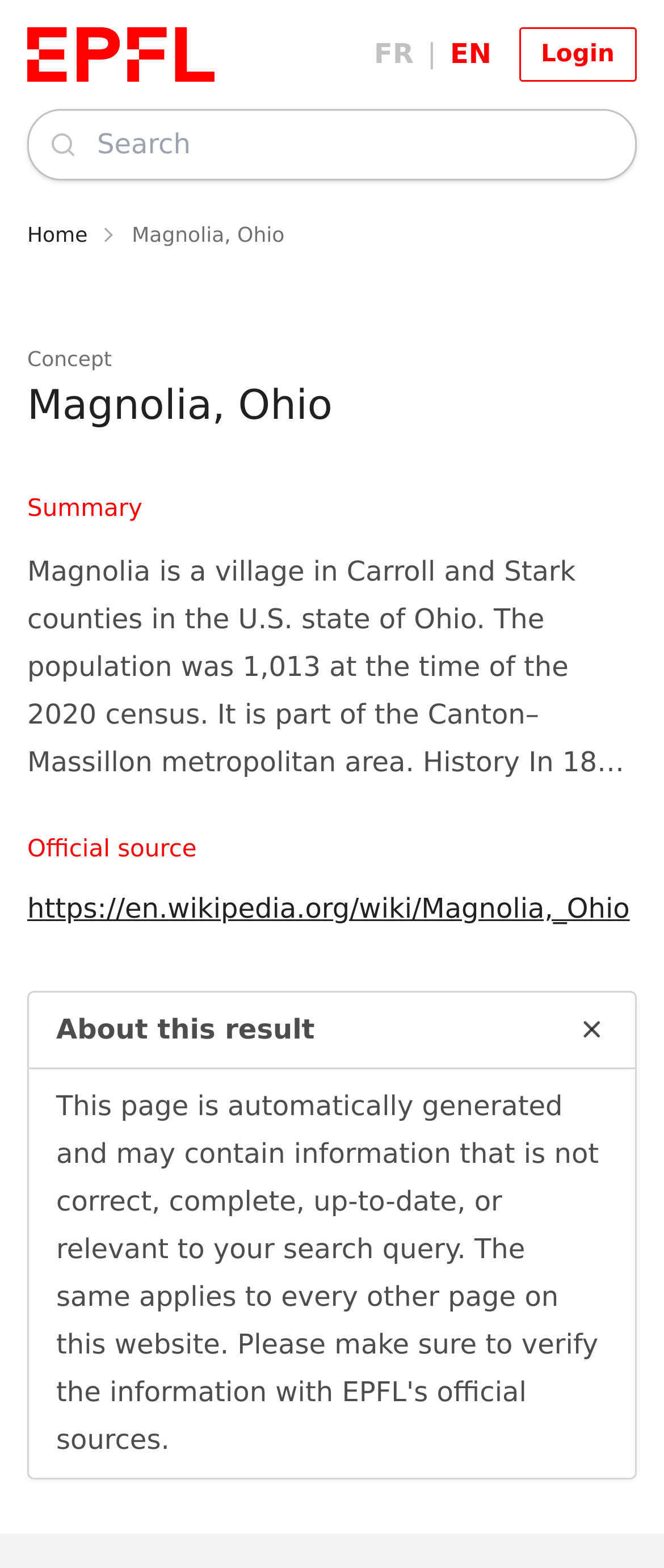What is the name of the metropolitan area Magnolia is part of?
Using the details shown in the screenshot, provide a comprehensive answer to the question.

I found the answer in the summary section of the webpage, which states 'It is part of the Canton–Massillon metropolitan area.'